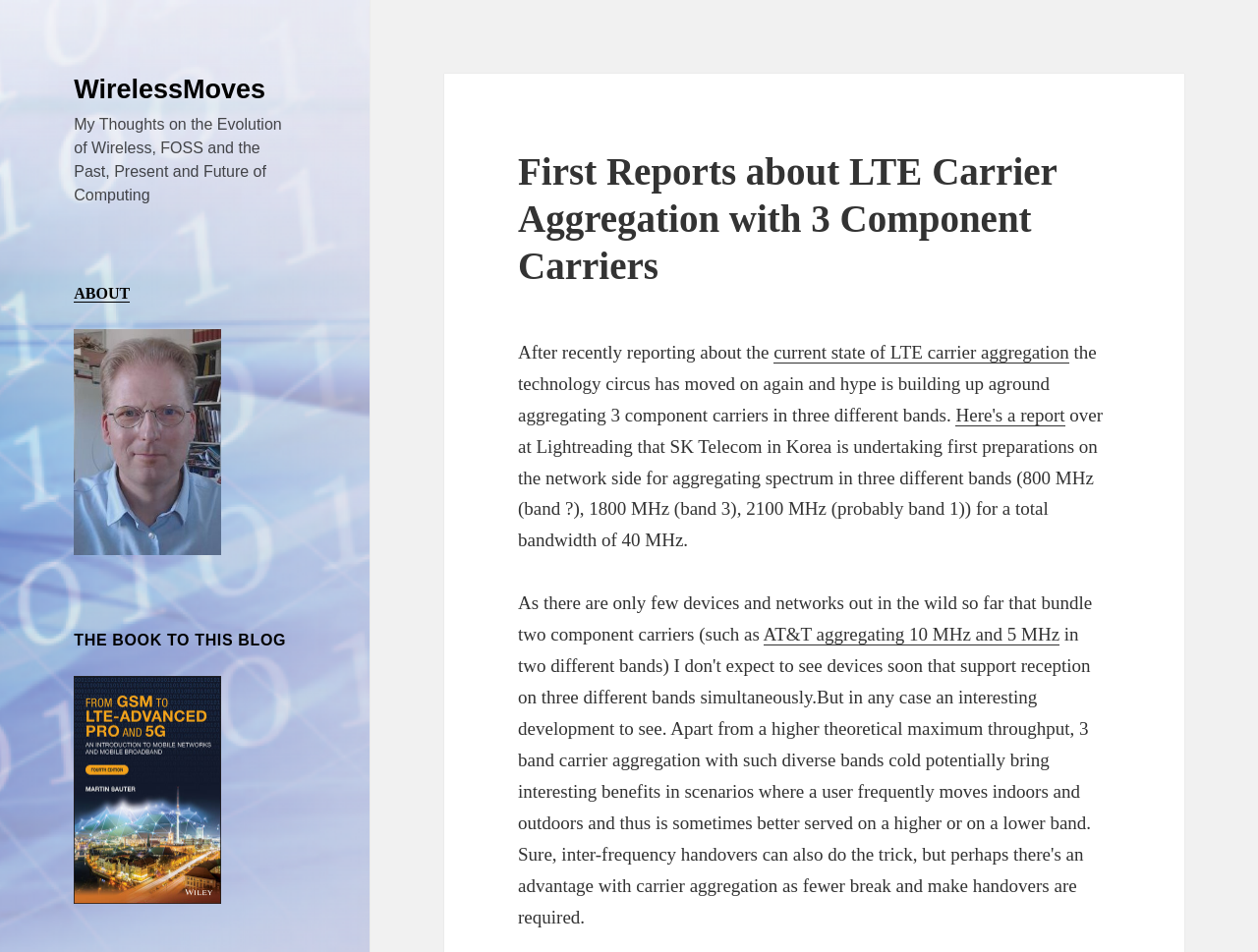Who is the author of the blog?
Can you give a detailed and elaborate answer to the question?

Although there is a photo of the author, there is no explicit mention of the author's name on the webpage. The 'ABOUT' link at the top may lead to more information about the author, but it is not immediately available on this page.